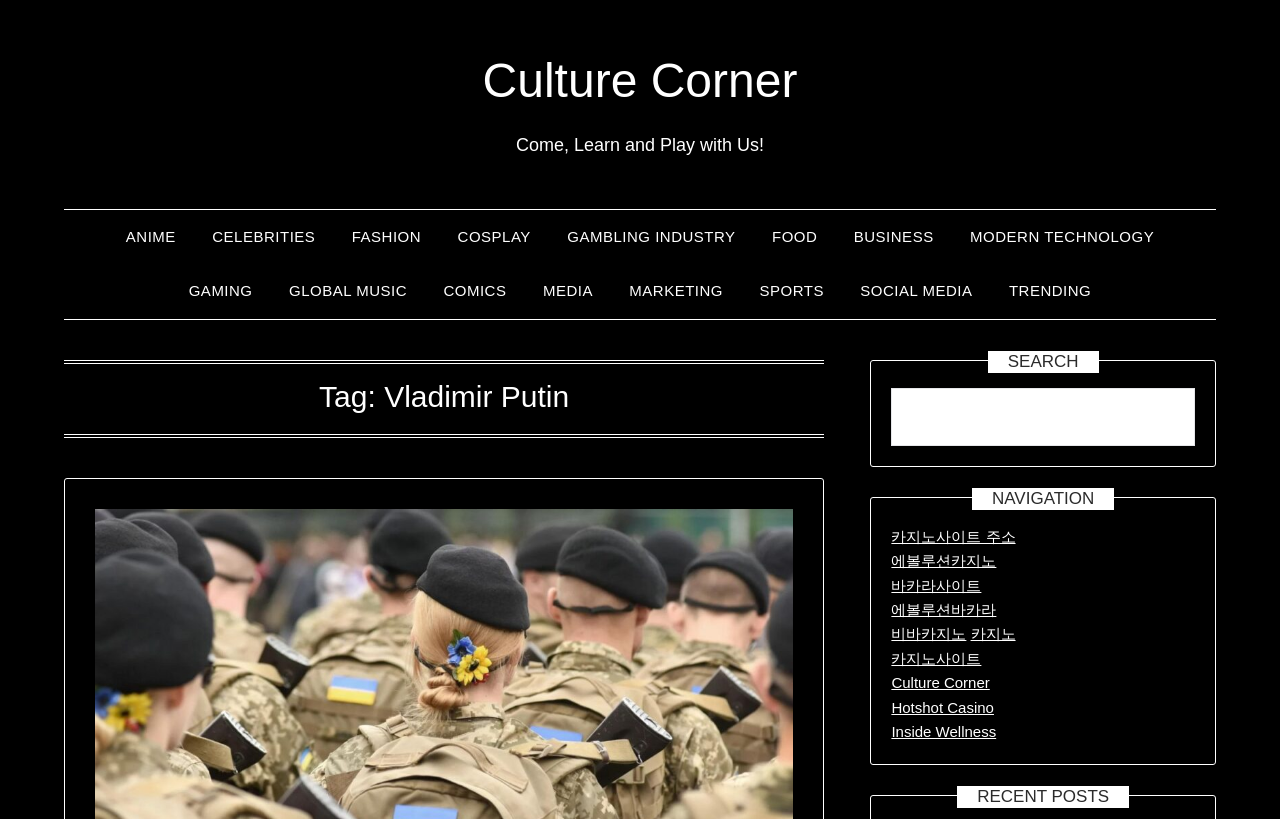Extract the bounding box coordinates for the UI element described as: "Gambling Industry".

[0.431, 0.256, 0.587, 0.323]